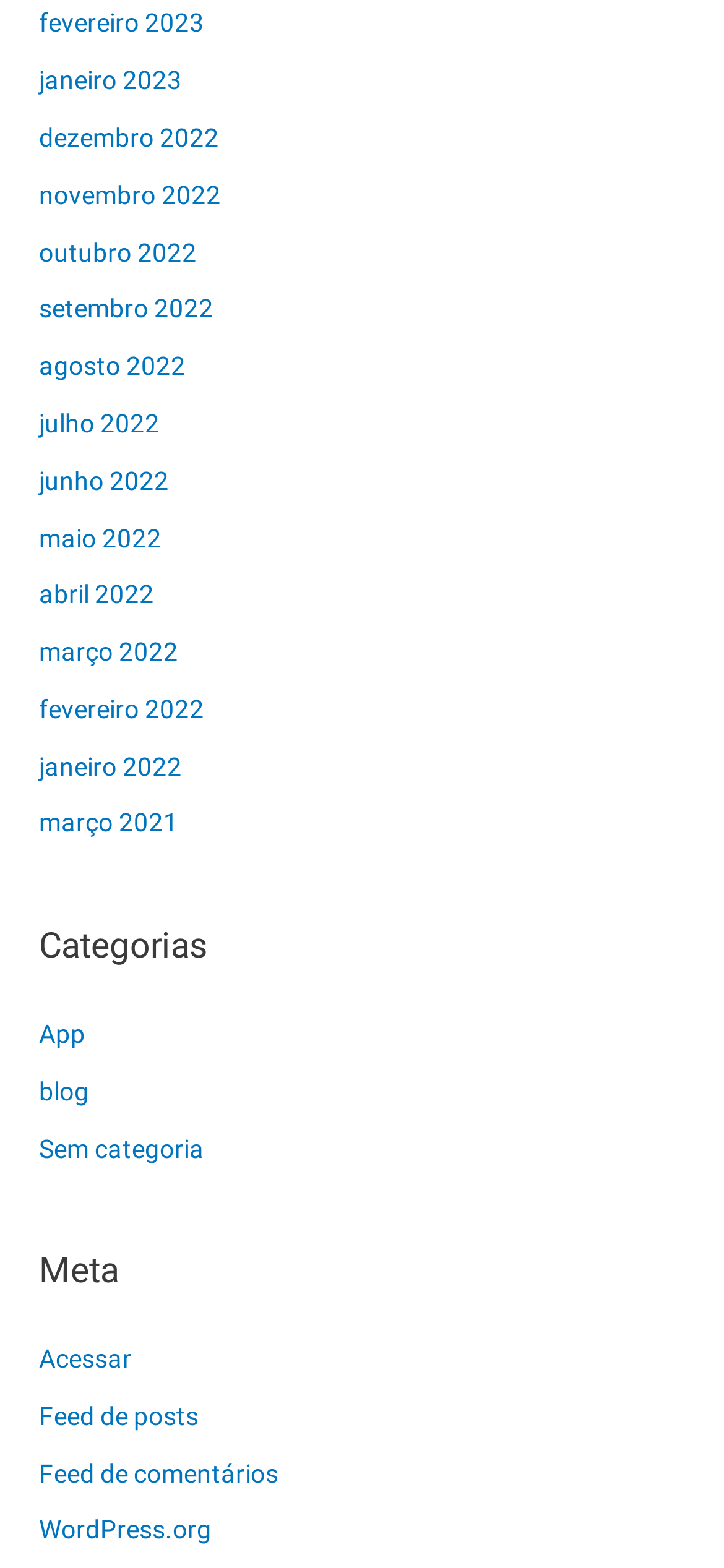Answer the question below in one word or phrase:
What is the purpose of the 'Meta' section?

Links to access and feed